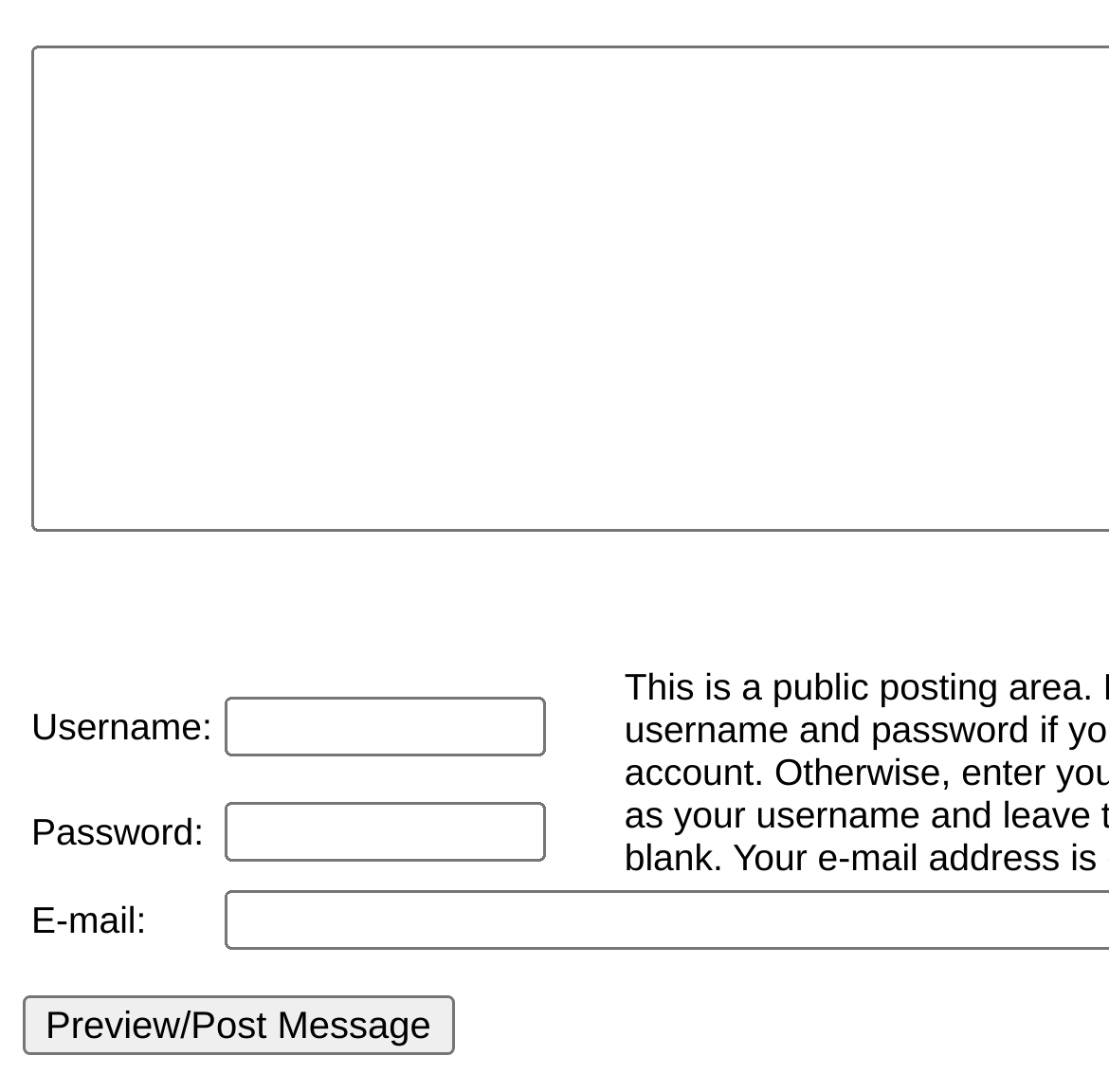What is the label of the first text box?
Answer with a single word or short phrase according to what you see in the image.

Username